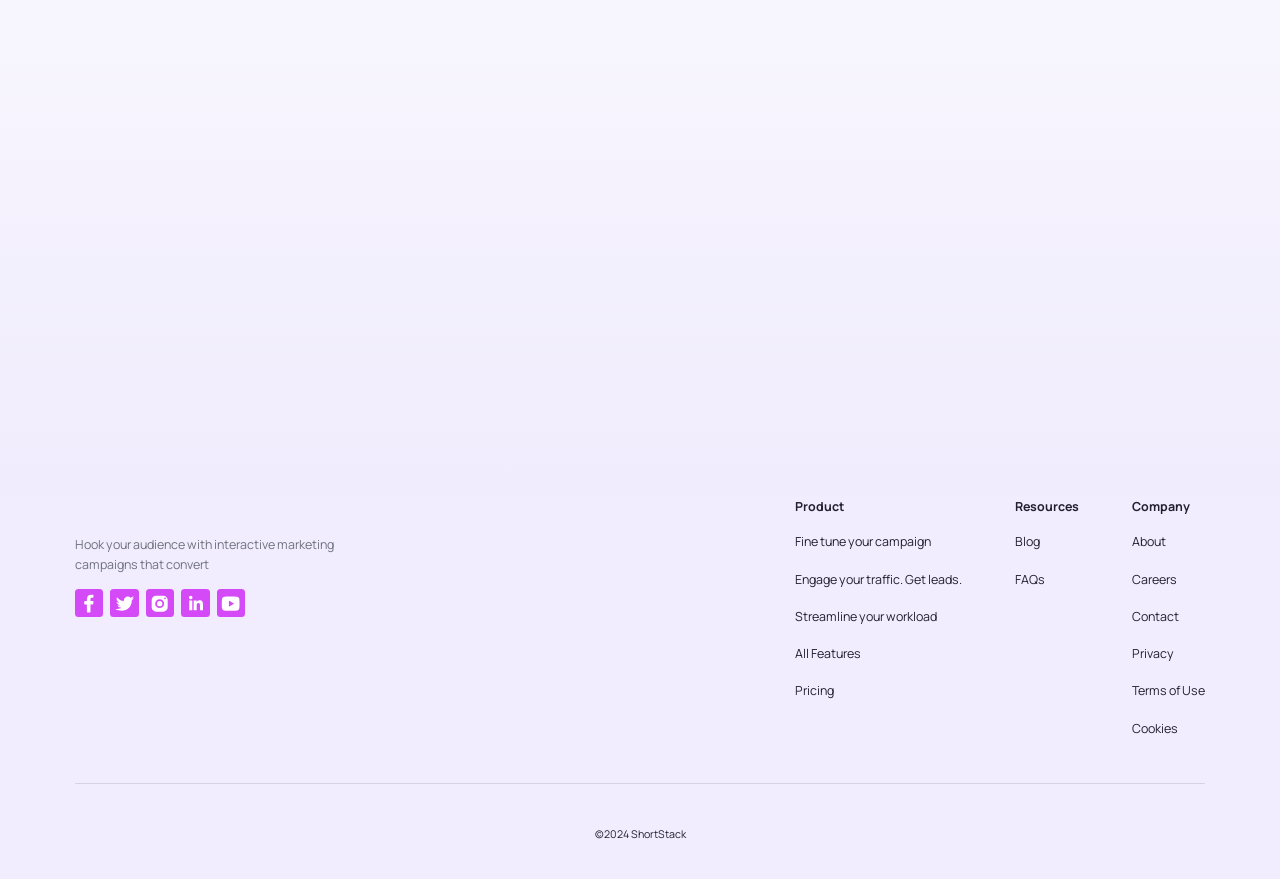Please identify the bounding box coordinates of the clickable area that will fulfill the following instruction: "Read the blog". The coordinates should be in the format of four float numbers between 0 and 1, i.e., [left, top, right, bottom].

[0.793, 0.604, 0.843, 0.63]